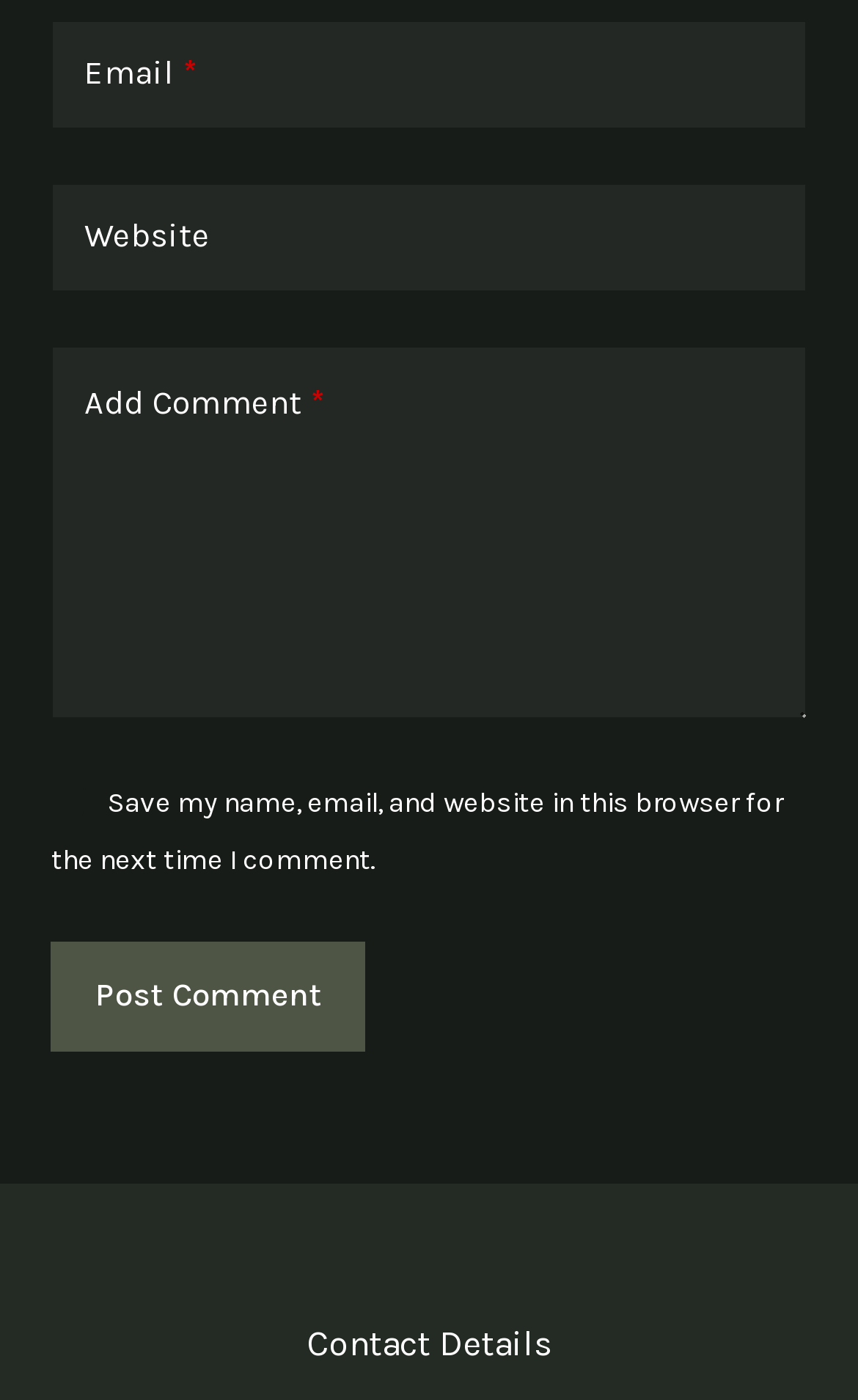Reply to the question with a brief word or phrase: How many textboxes are there in the form?

3